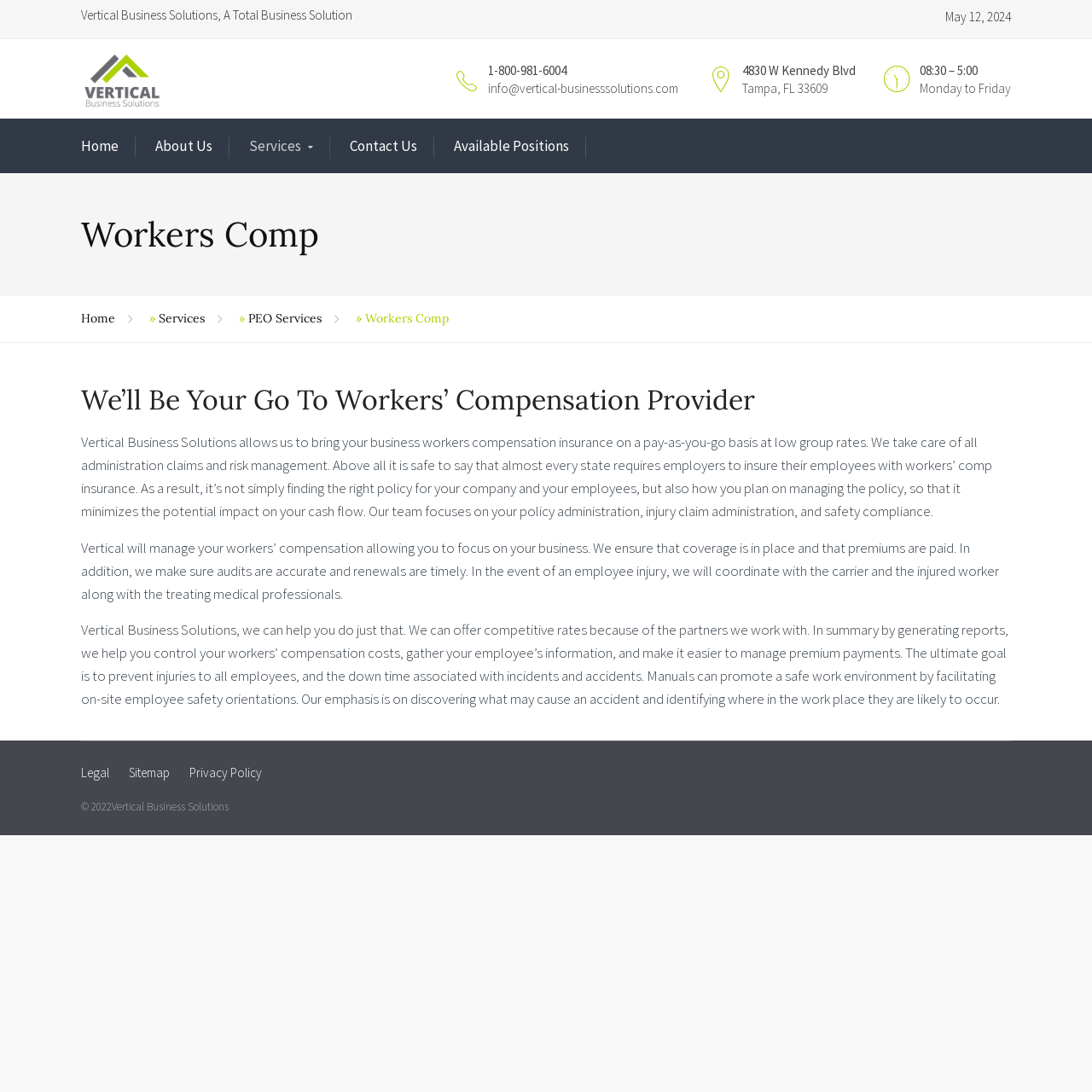What is the address of the company?
Please ensure your answer to the question is detailed and covers all necessary aspects.

I found the address of the company by looking at the contact information section, where it lists the address as '4830 W Kennedy Blvd, Tampa, FL 33609'.